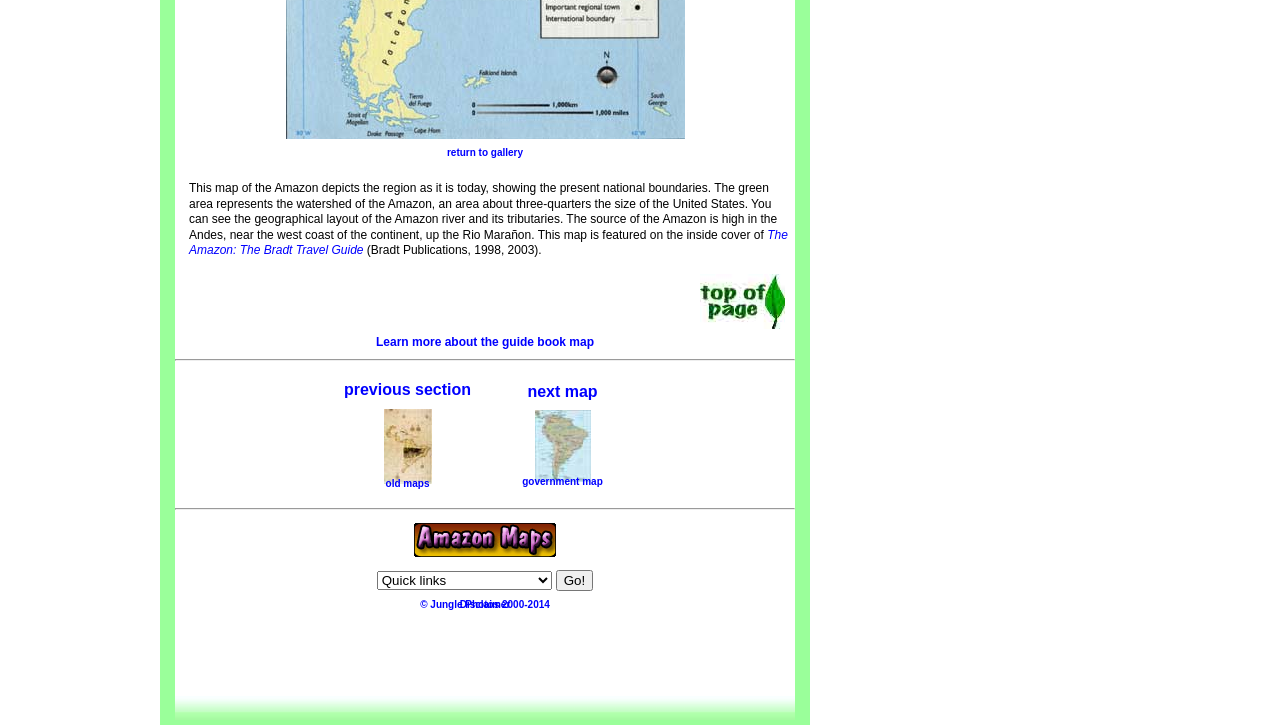Based on the element description return to gallery, identify the bounding box coordinates for the UI element. The coordinates should be in the format (top-left x, top-left y, bottom-right x, bottom-right y) and within the 0 to 1 range.

[0.349, 0.202, 0.409, 0.218]